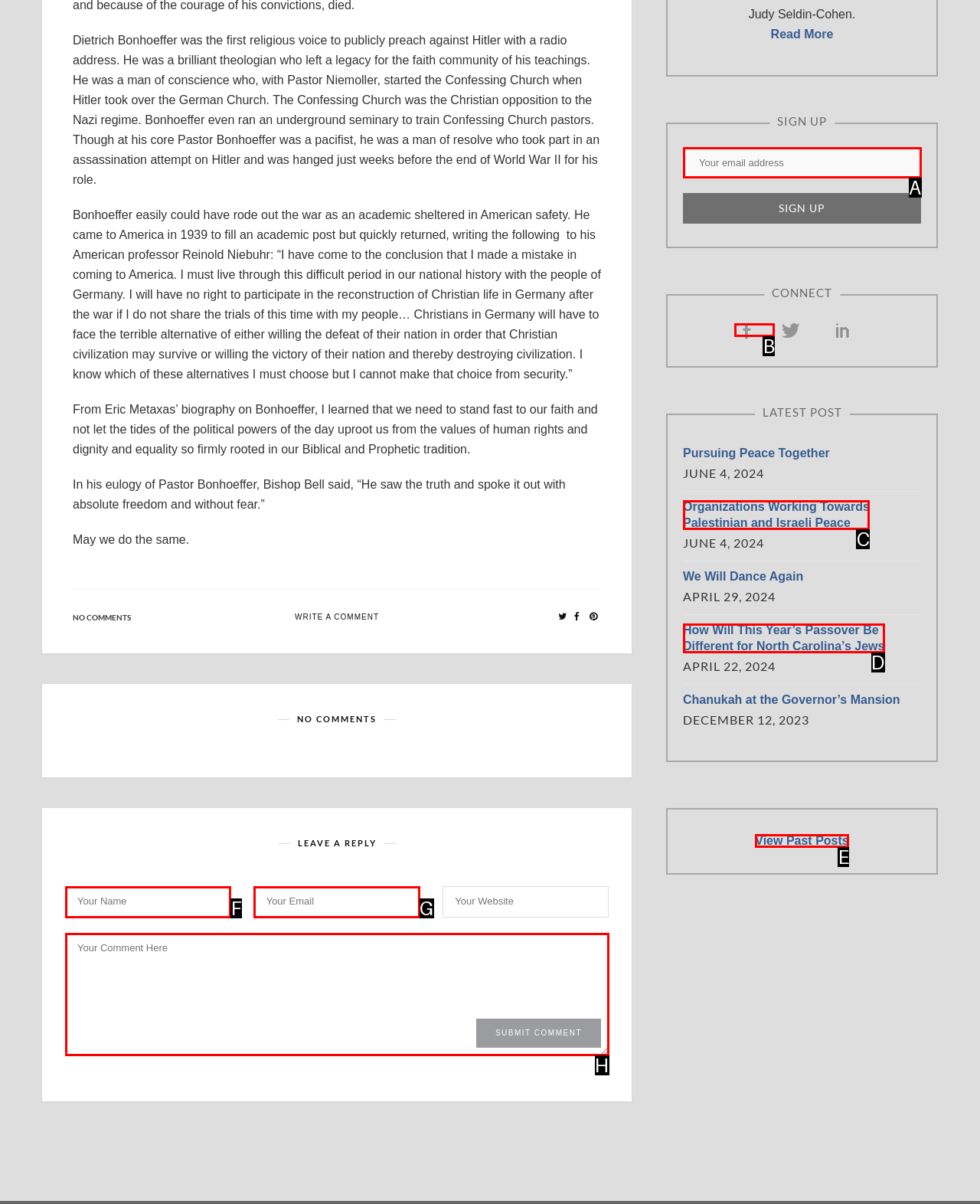Please select the letter of the HTML element that fits the description: name="EMAIL" placeholder="Your email address". Answer with the option's letter directly.

A